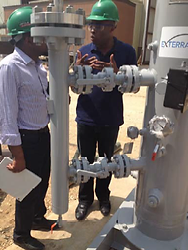What is the individual in the light blue striped shirt holding?
Using the image, elaborate on the answer with as much detail as possible.

According to the caption, the person in the light blue striped shirt is holding a clipboard, suggesting that they are taking notes or reviewing information related to the industrial machinery.